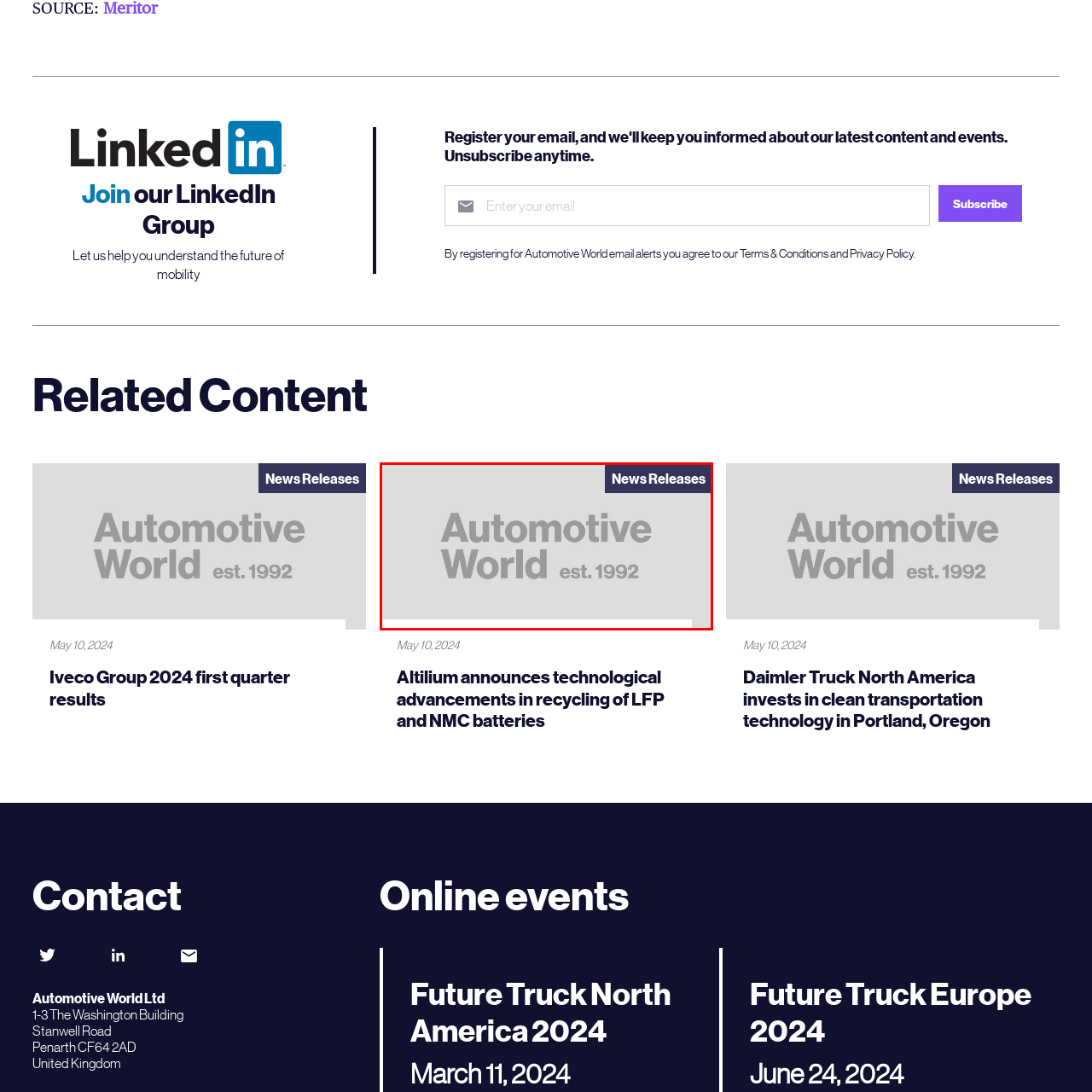Thoroughly describe the scene captured inside the red-bordered image.

The image features a prominent banner for "Automotive World," showcasing its establishment year, "est. 1992." Located in the upper right corner is a section labeled "News Releases," indicating that this part of the website is dedicated to updates and announcements relevant to the automotive industry. The design reflects a modern aesthetic, utilizing a muted color palette with bold typography that emphasizes the brand's authority and longevity in the field of automotive news and information. This branding reinforces Automotive World's commitment to providing timely and relevant content for its audience.